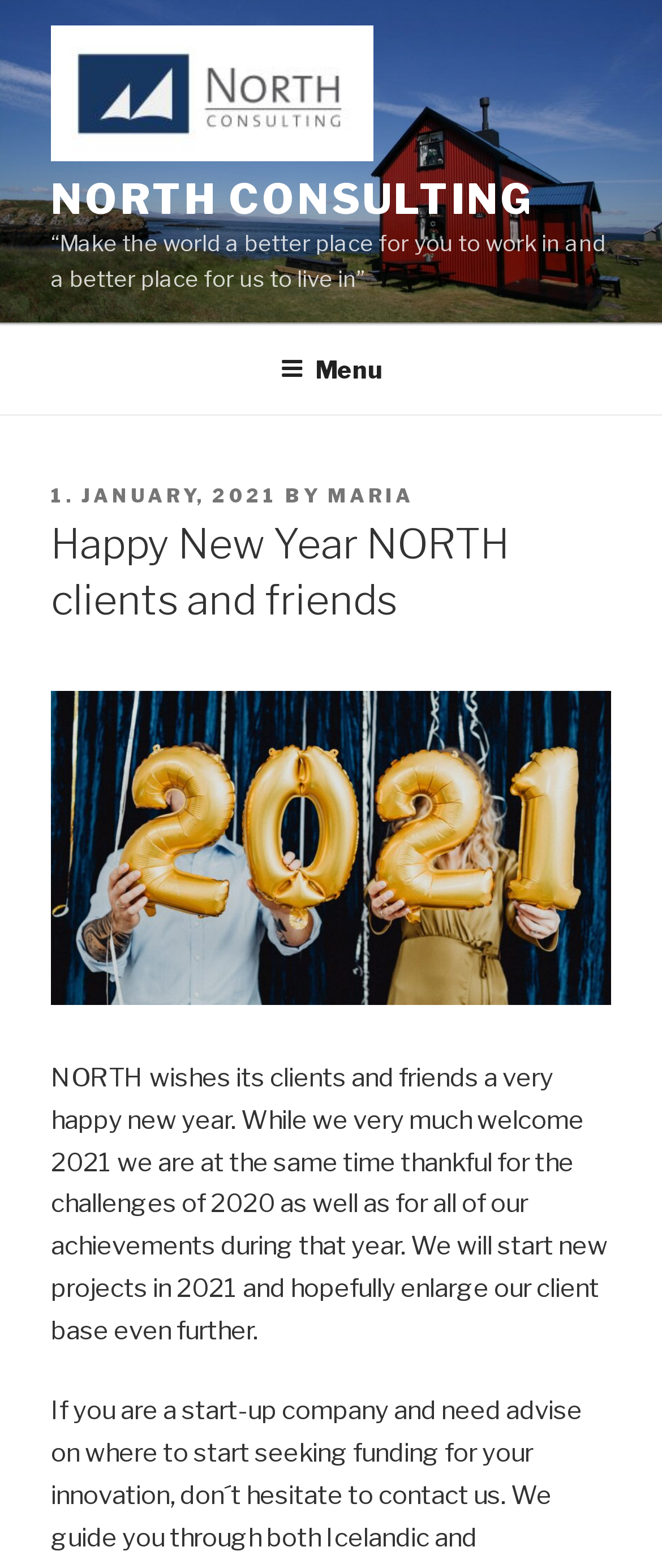Please specify the bounding box coordinates in the format (top-left x, top-left y, bottom-right x, bottom-right y), with values ranging from 0 to 1. Identify the bounding box for the UI component described as follows: maria

[0.495, 0.308, 0.626, 0.323]